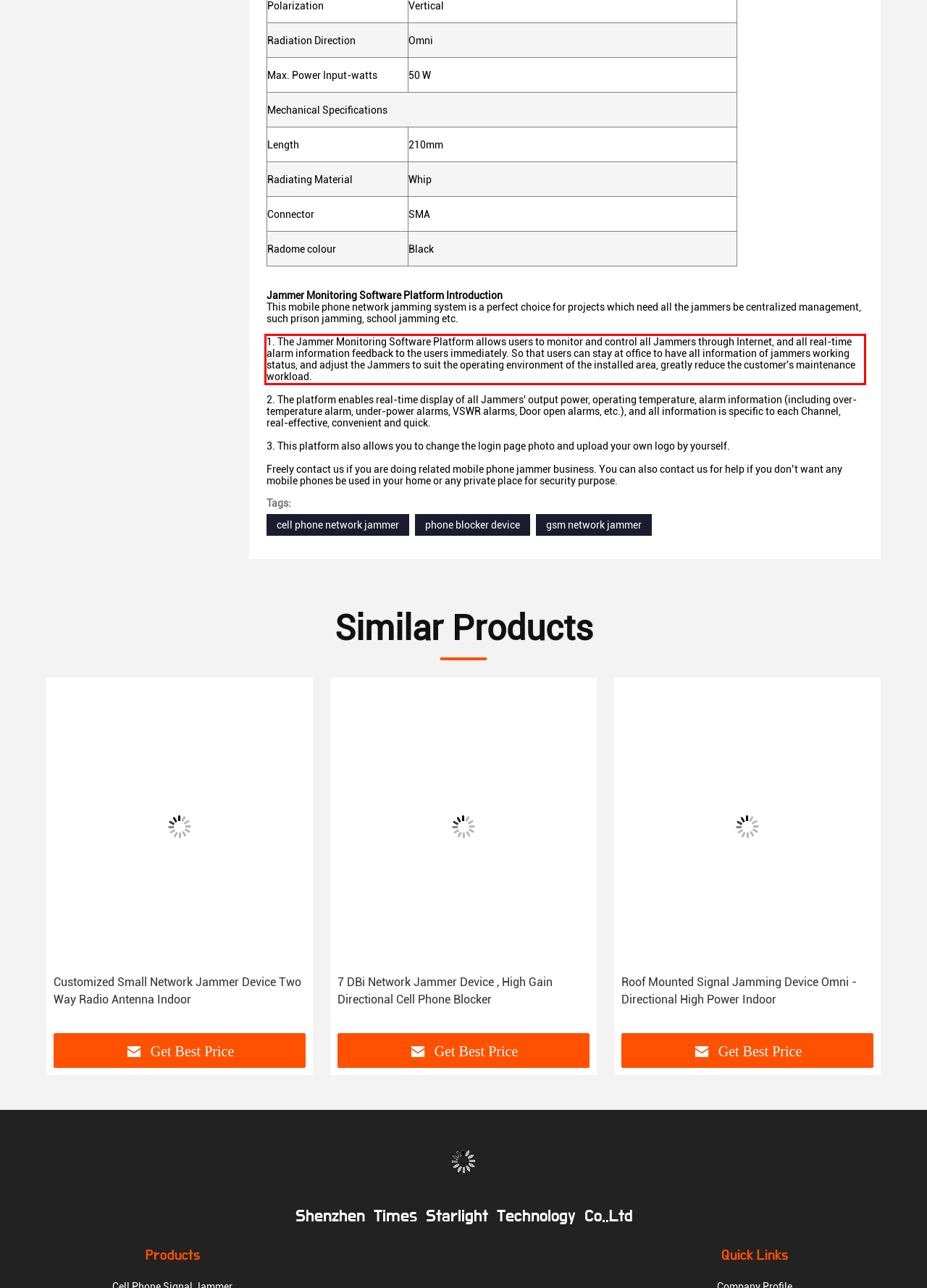Using the provided screenshot of a webpage, recognize and generate the text found within the red rectangle bounding box.

1. The Jammer Monitoring Software Platform allows users to monitor and control all Jammers through Internet, and all real-time alarm information feedback to the users immediately. So that users can stay at office to have all information of jammers working status, and adjust the Jammers to suit the operating environment of the installed area, greatly reduce the customer's maintenance workload.